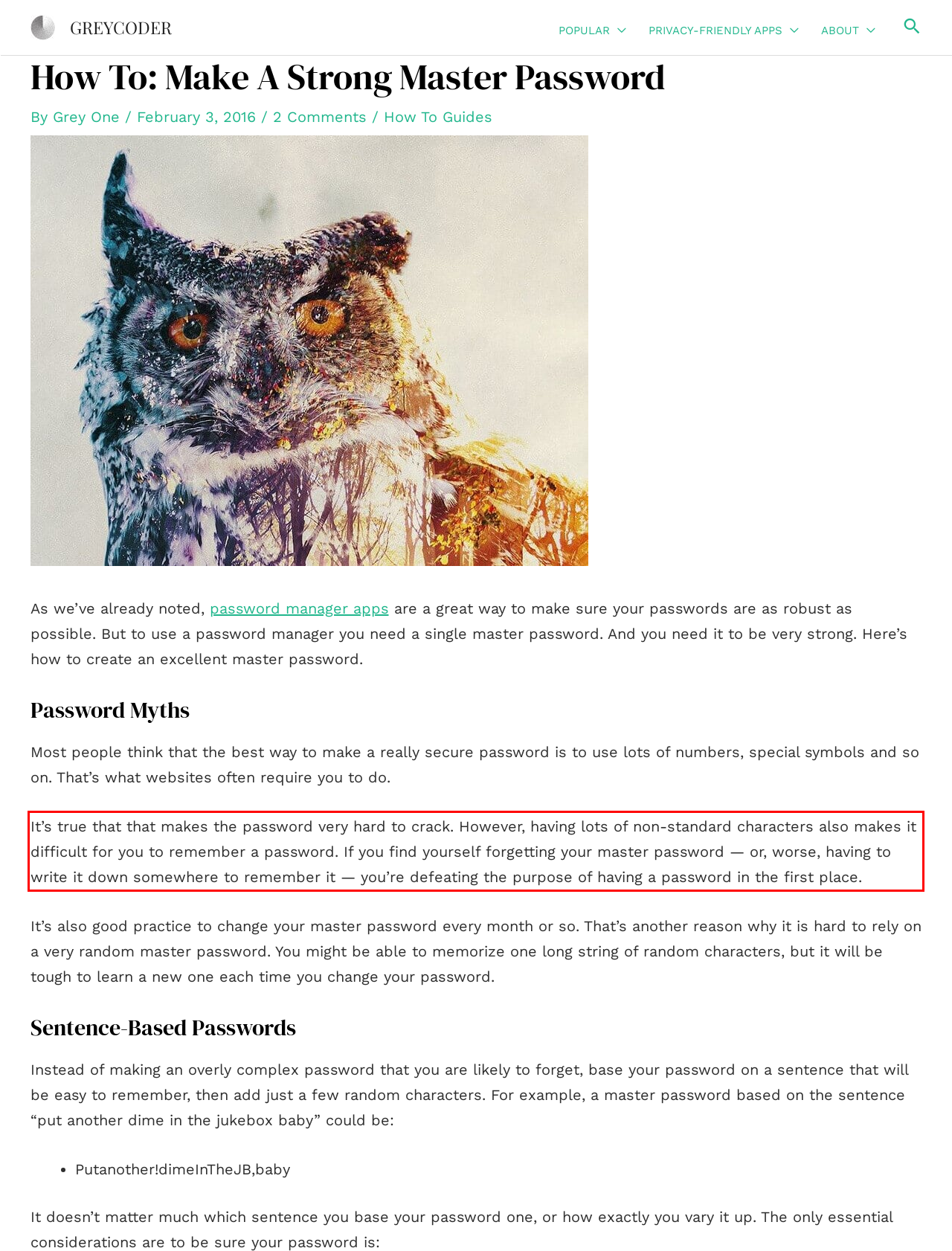With the provided screenshot of a webpage, locate the red bounding box and perform OCR to extract the text content inside it.

It’s true that that makes the password very hard to crack. However, having lots of non-standard characters also makes it difficult for you to remember a password. If you find yourself forgetting your master password — or, worse, having to write it down somewhere to remember it — you’re defeating the purpose of having a password in the first place.